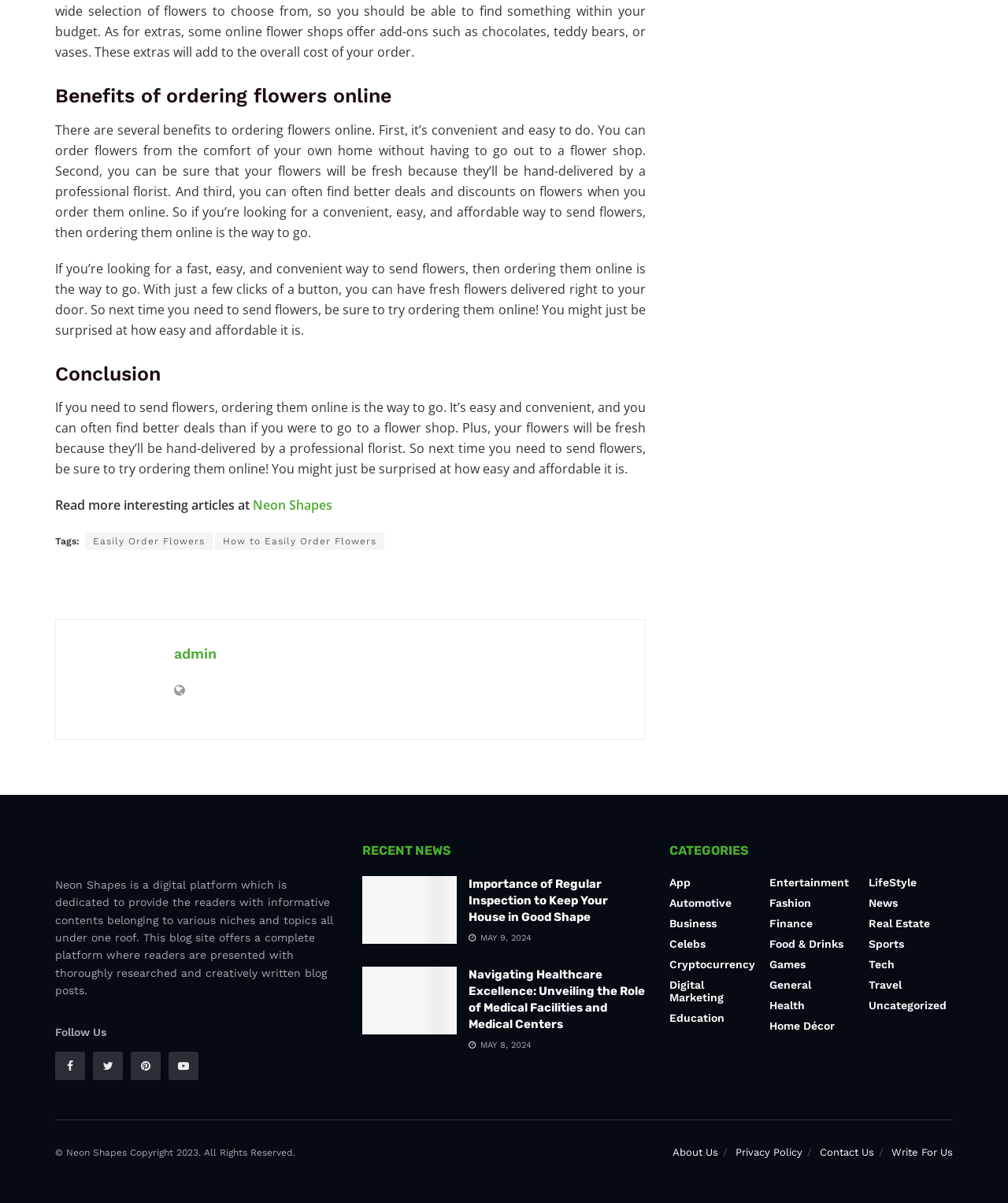How many social media links are there?
Using the image as a reference, answer the question in detail.

I counted the number of link elements with social media icons under the 'Follow Us' heading. There are 4 link elements, each representing a social media platform.